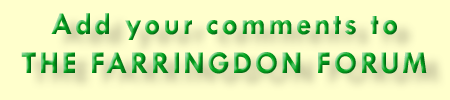Answer the question below with a single word or a brief phrase: 
What is the font color of the text?

Green